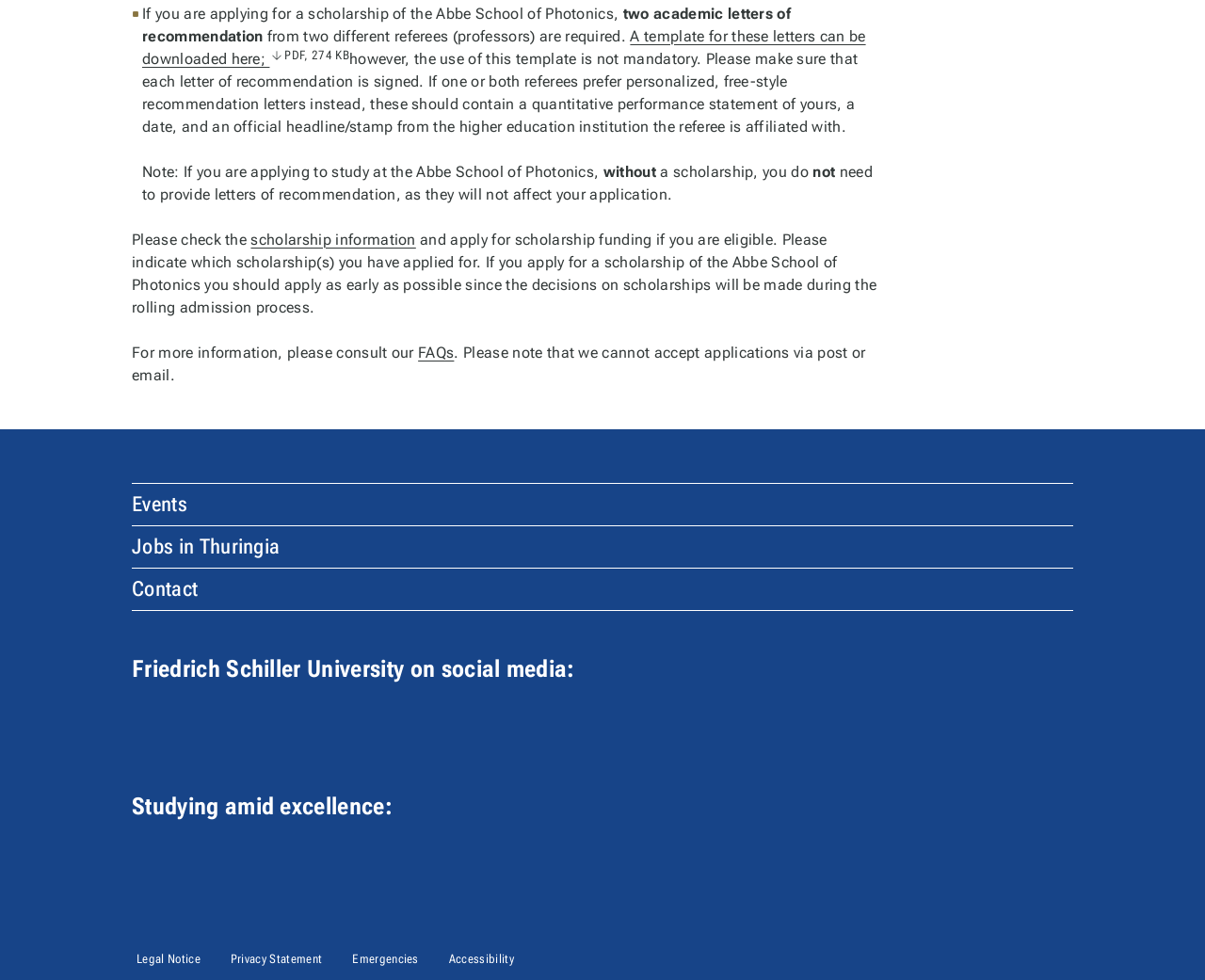Analyze the image and answer the question with as much detail as possible: 
What should be included in a free-style recommendation letter?

If a referee prefers a personalized, free-style recommendation letter, it should contain a quantitative performance statement of the applicant, a date, and an official headline/stamp from the higher education institution the referee is affiliated with.